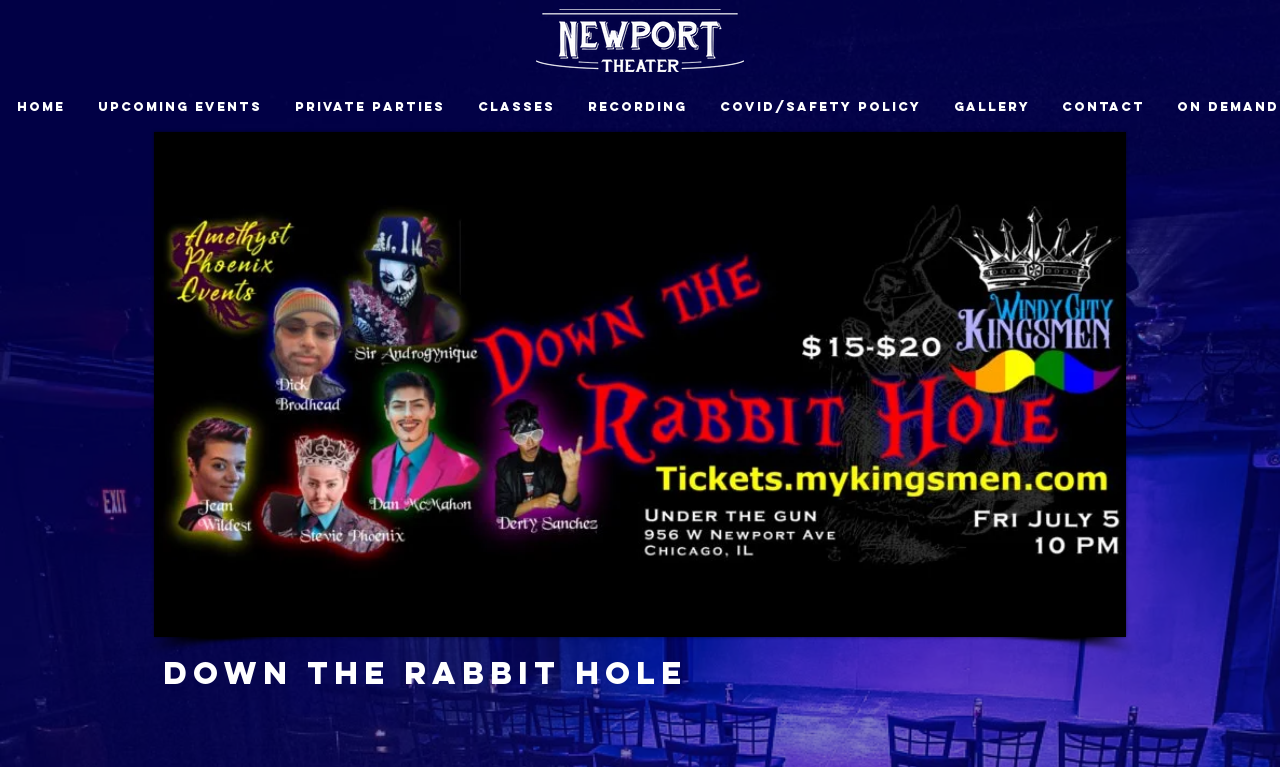Locate the bounding box coordinates of the region to be clicked to comply with the following instruction: "Click the Home link". The coordinates must be four float numbers between 0 and 1, in the form [left, top, right, bottom].

[0.0, 0.116, 0.063, 0.162]